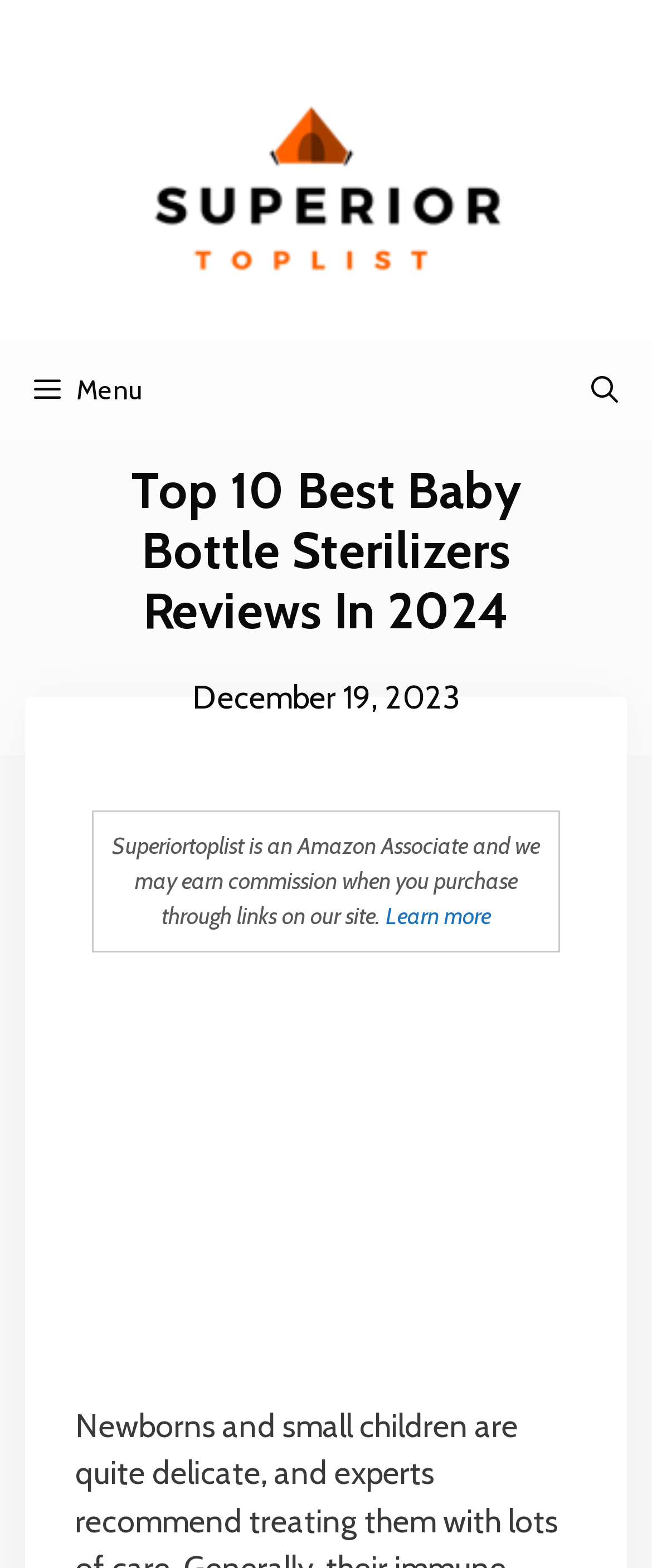Please provide the bounding box coordinates for the UI element as described: "Learn more". The coordinates must be four floats between 0 and 1, represented as [left, top, right, bottom].

[0.591, 0.574, 0.753, 0.593]